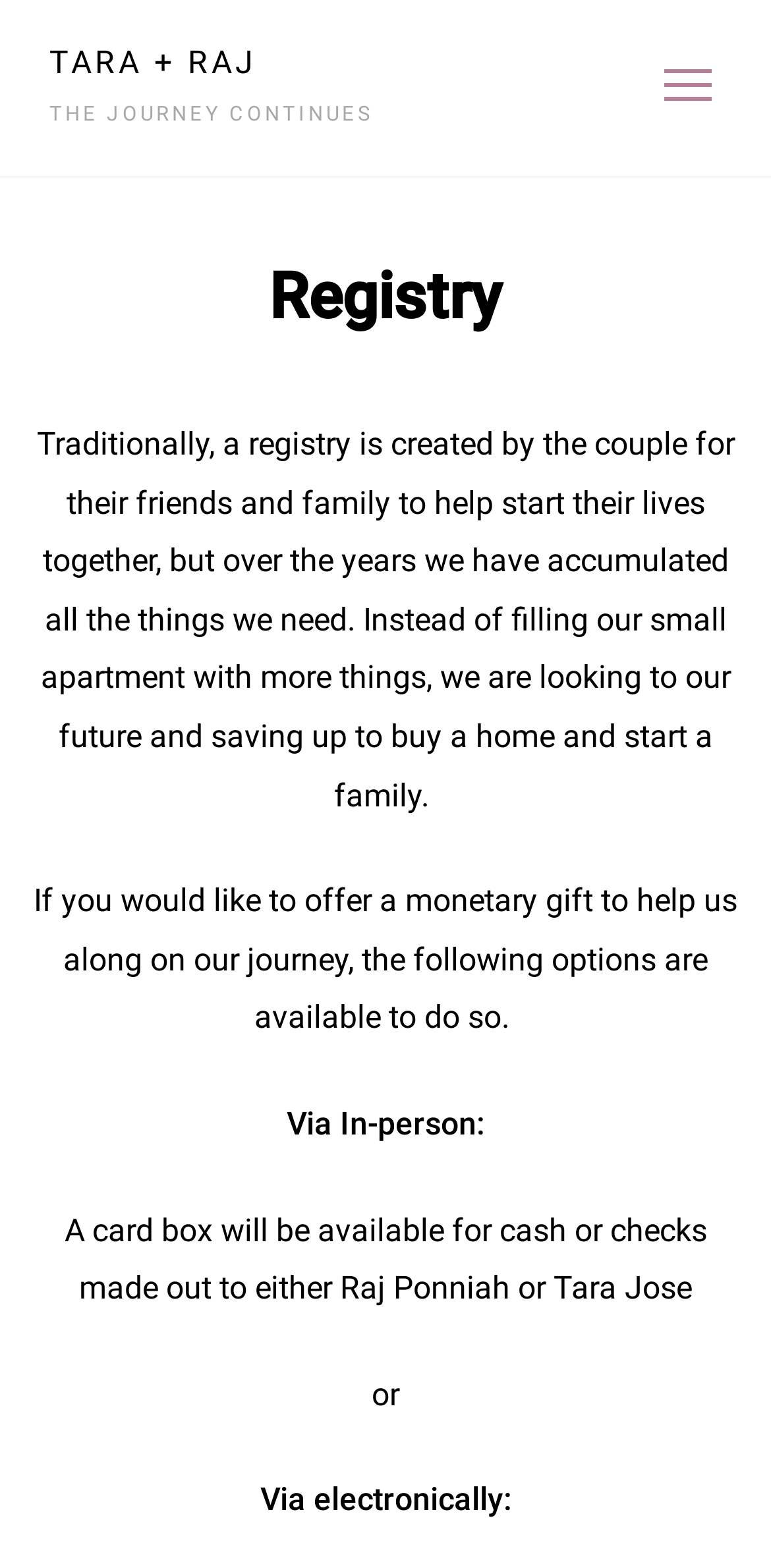Determine the bounding box coordinates in the format (top-left x, top-left y, bottom-right x, bottom-right y). Ensure all values are floating point numbers between 0 and 1. Identify the bounding box of the UI element described by: Tara + Raj

[0.064, 0.028, 0.333, 0.052]